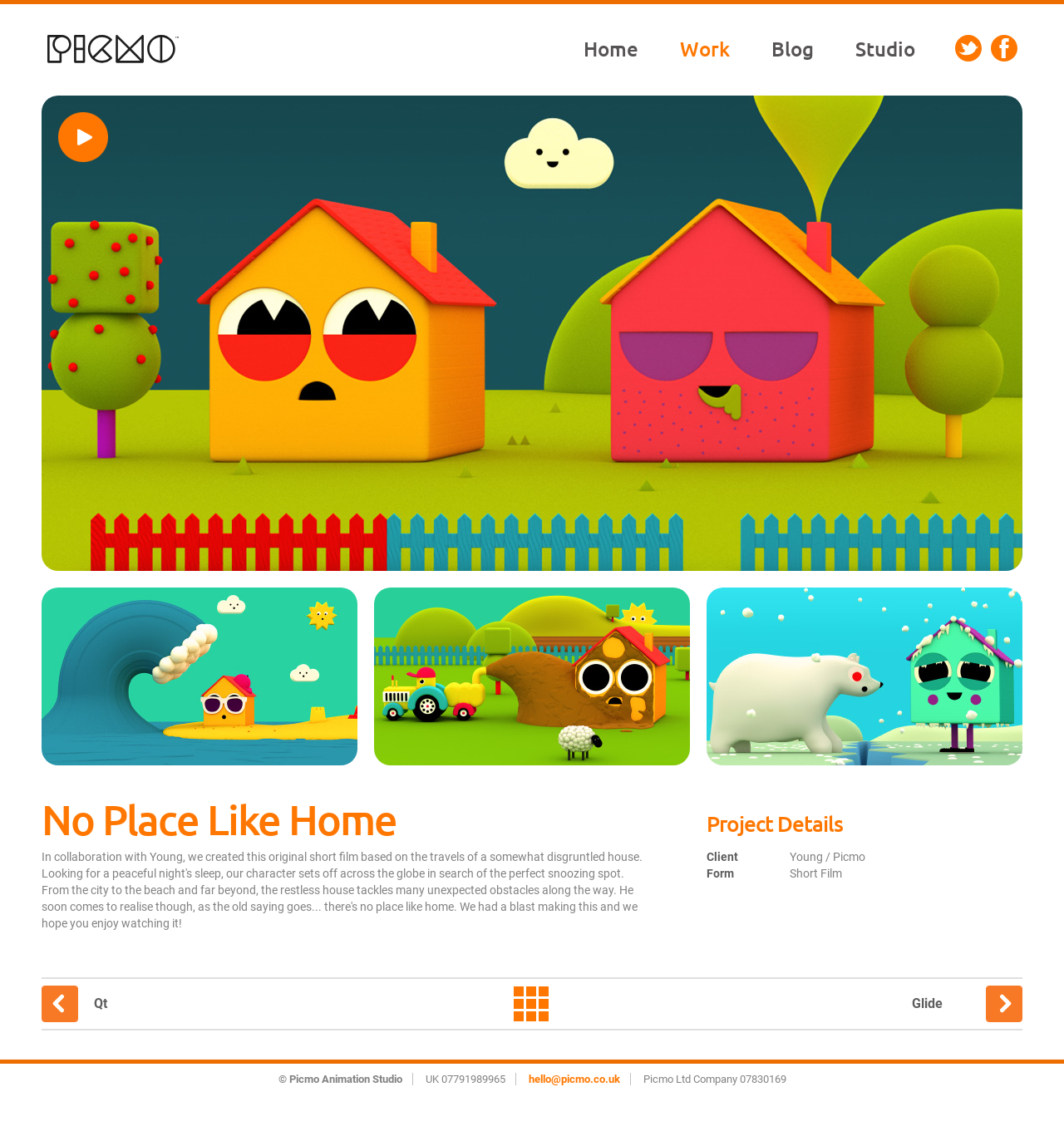What type of project is 'No Place Like Home'?
Respond to the question with a well-detailed and thorough answer.

I found the answer by looking at the 'Project Details' section, where it lists 'Form' as 'Short Film'.